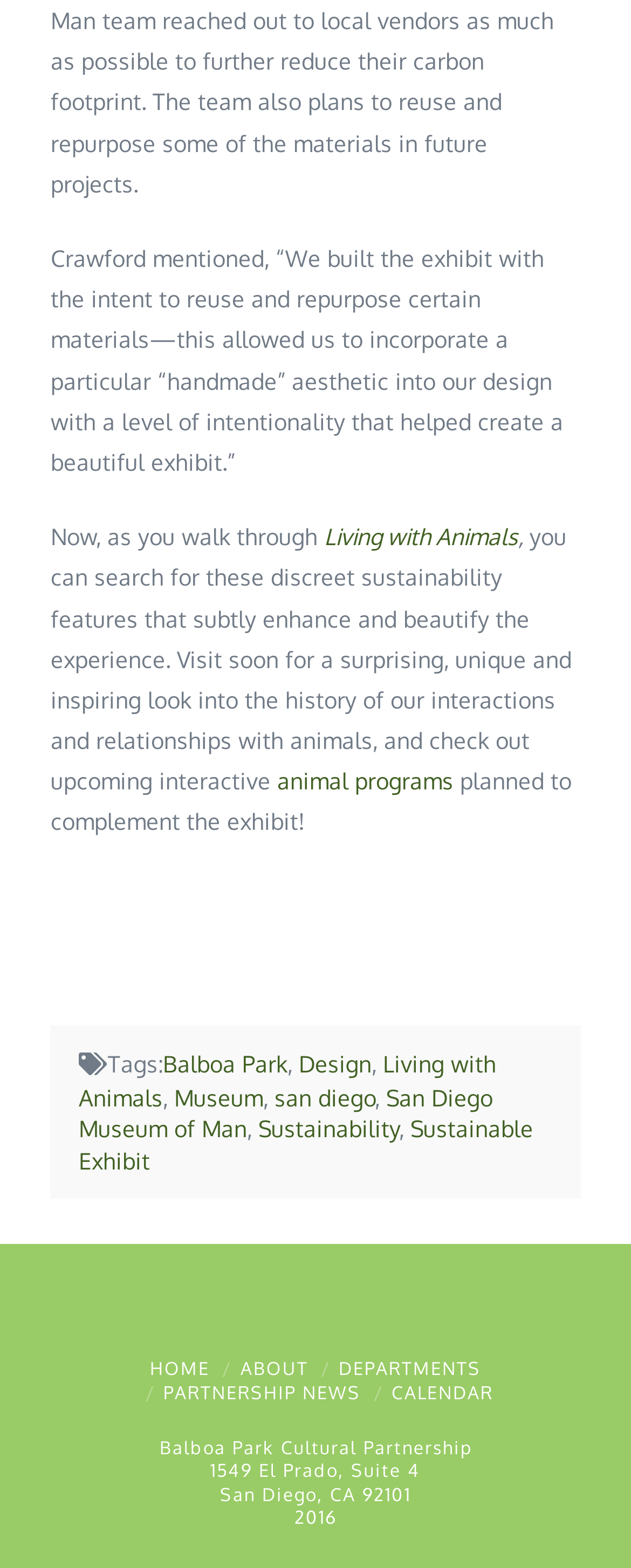Please reply to the following question using a single word or phrase: 
What is the focus of the exhibit design?

Sustainability